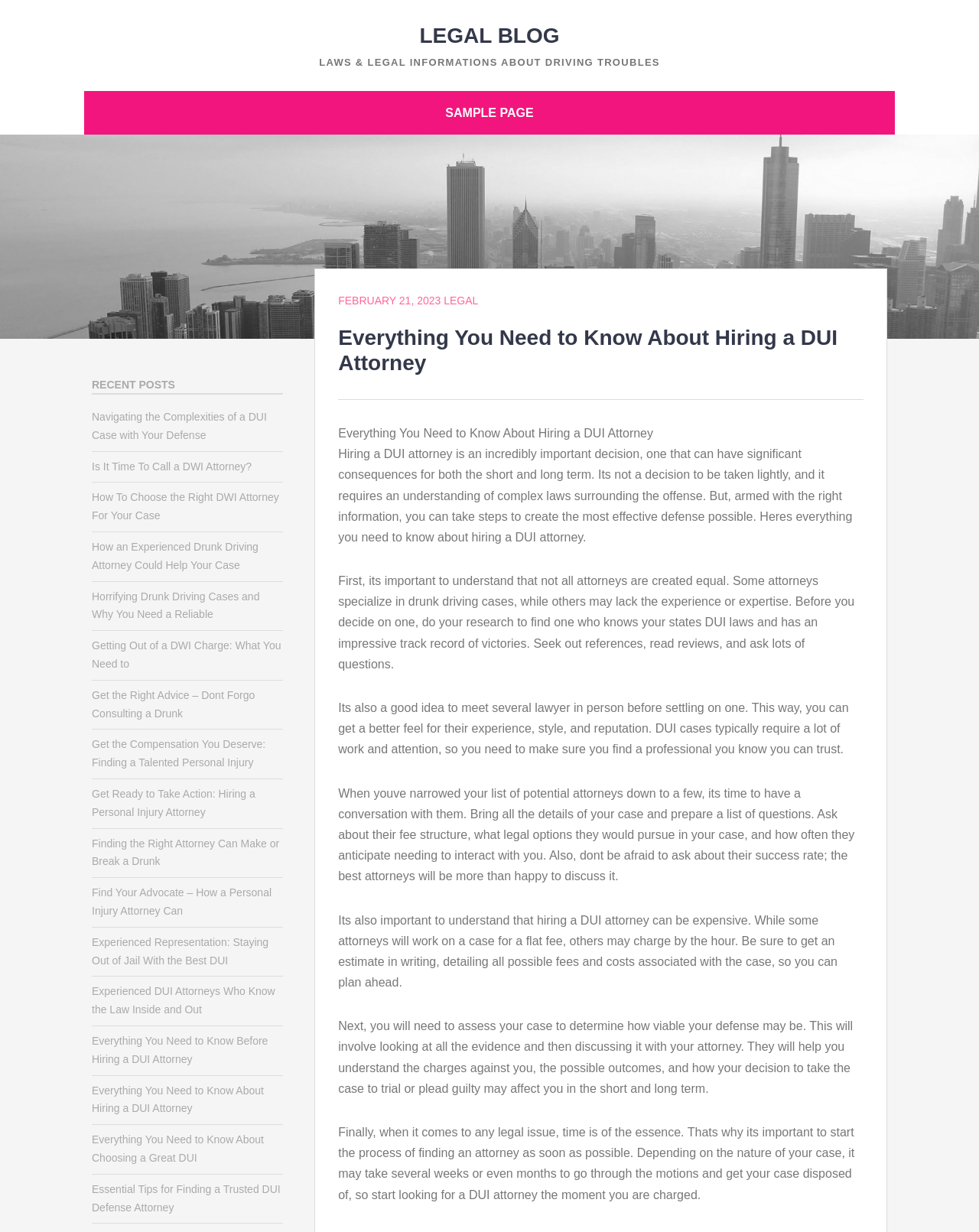Using the webpage screenshot, find the UI element described by Legal. Provide the bounding box coordinates in the format (top-left x, top-left y, bottom-right x, bottom-right y), ensuring all values are floating point numbers between 0 and 1.

[0.453, 0.239, 0.489, 0.249]